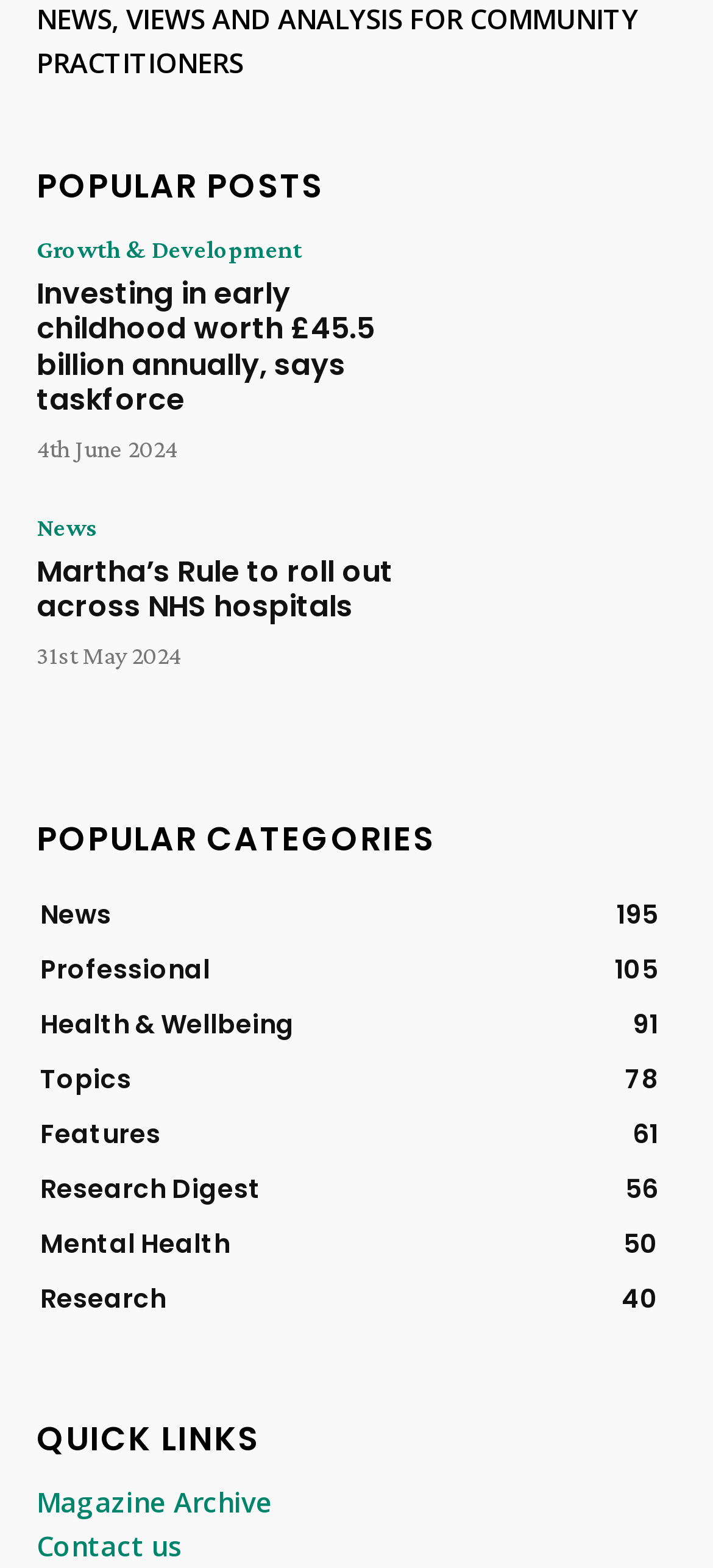Extract the bounding box coordinates for the UI element described by the text: "Health & Wellbeing91". The coordinates should be in the form of [left, top, right, bottom] with values between 0 and 1.

[0.056, 0.641, 0.413, 0.665]